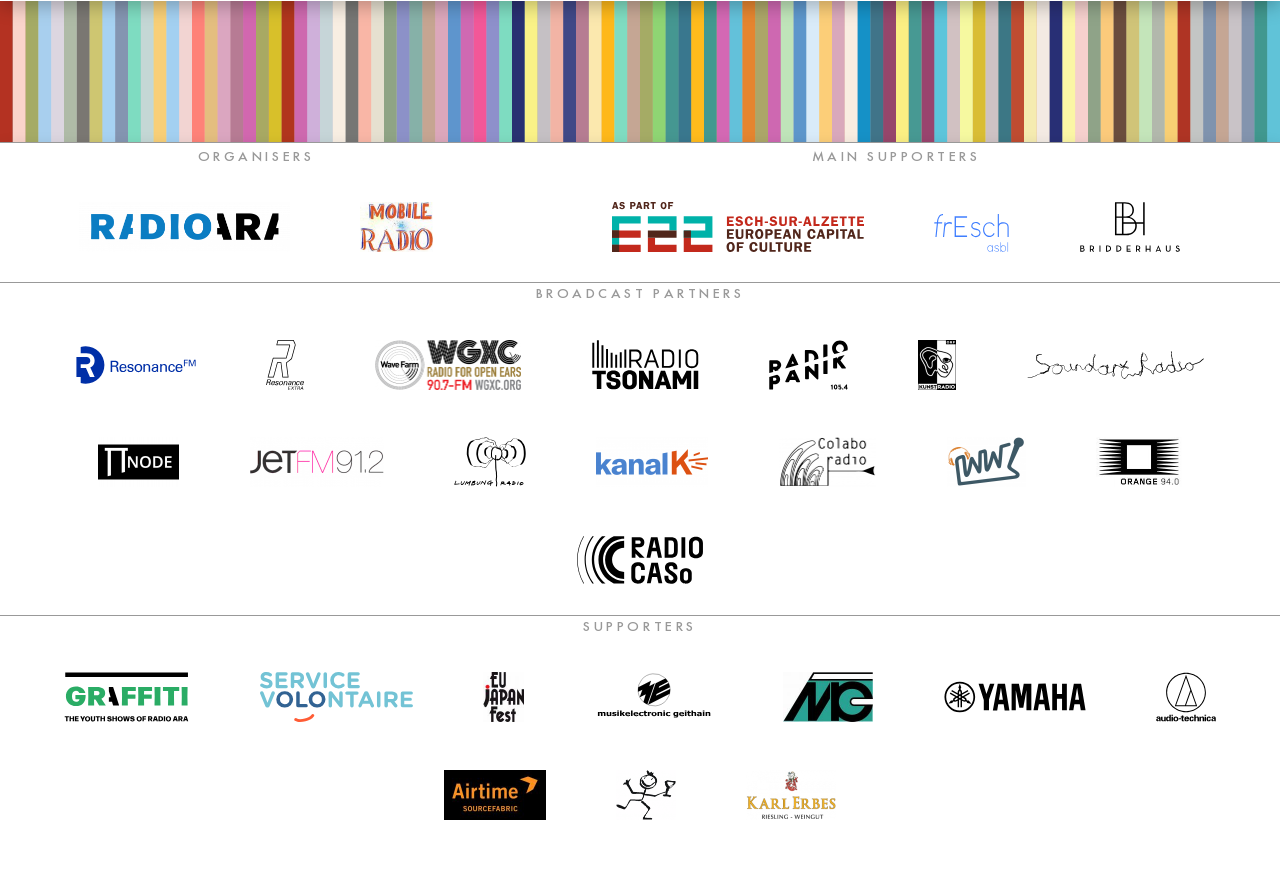Can you find the bounding box coordinates for the element that needs to be clicked to execute this instruction: "Select a locale from the dropdown menu"? The coordinates should be given as four float numbers between 0 and 1, i.e., [left, top, right, bottom].

None